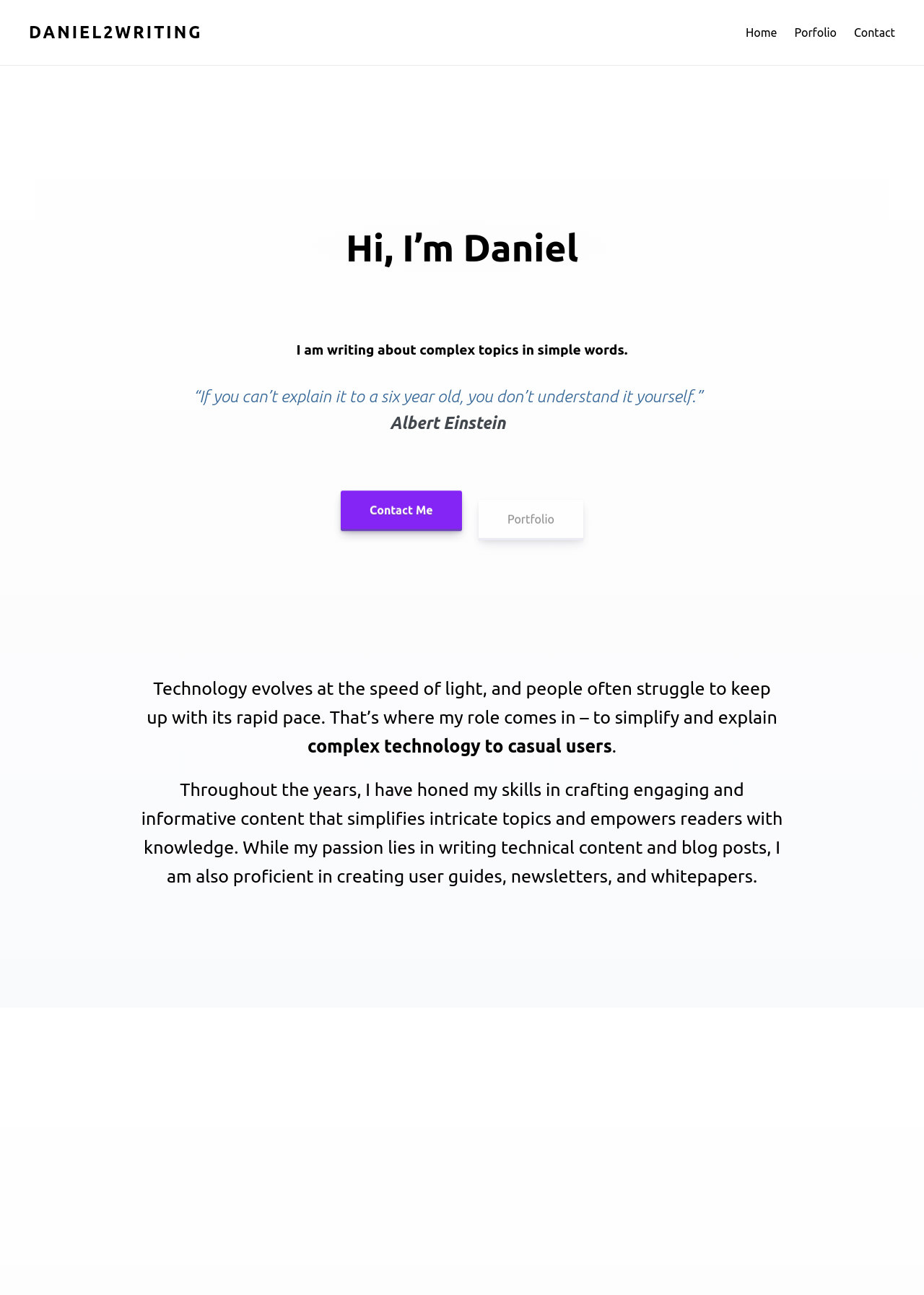What is the purpose of ebooks?
Look at the image and respond with a one-word or short phrase answer.

Educating customers